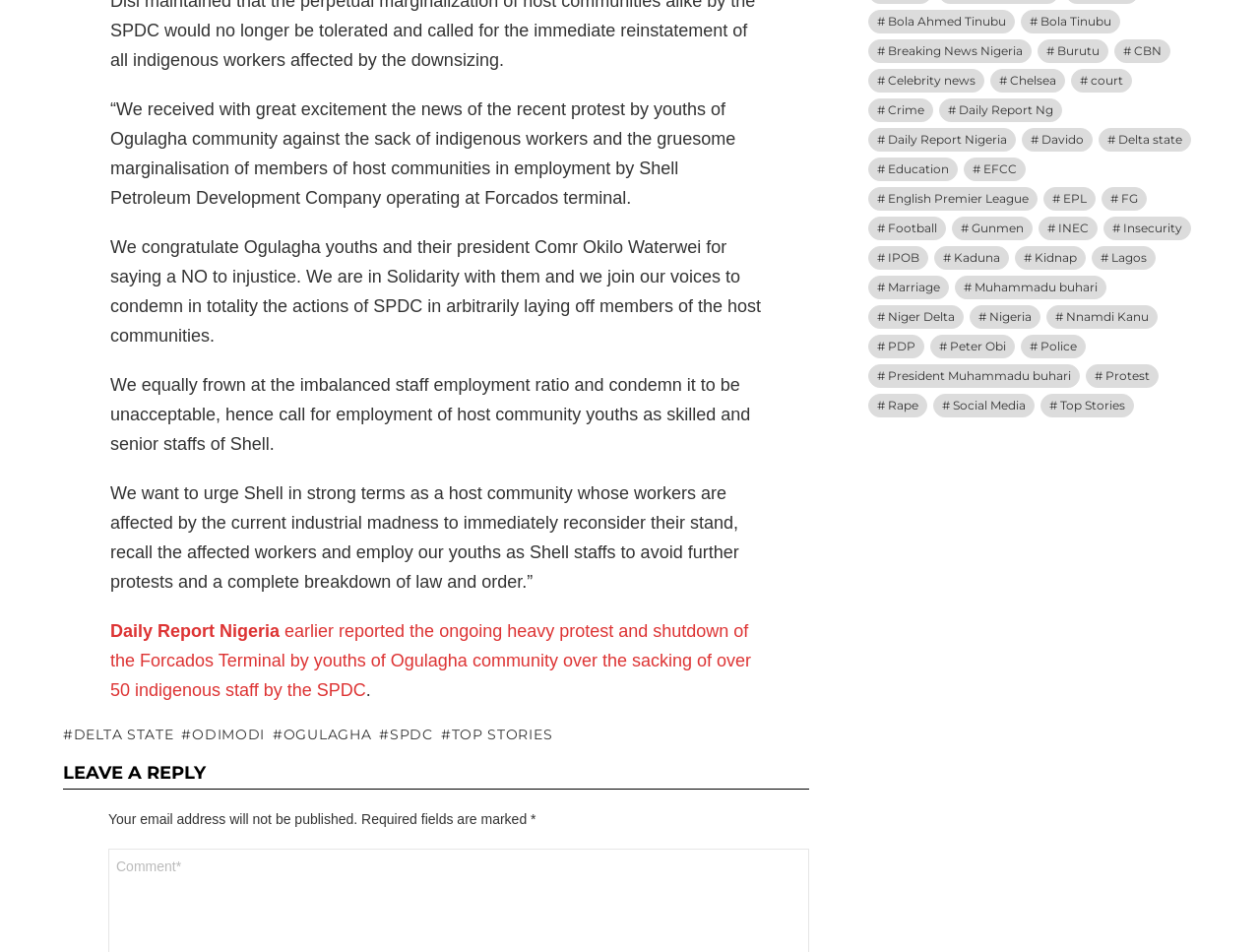Provide your answer to the question using just one word or phrase: What is the name of the news organization?

Daily Report Nigeria